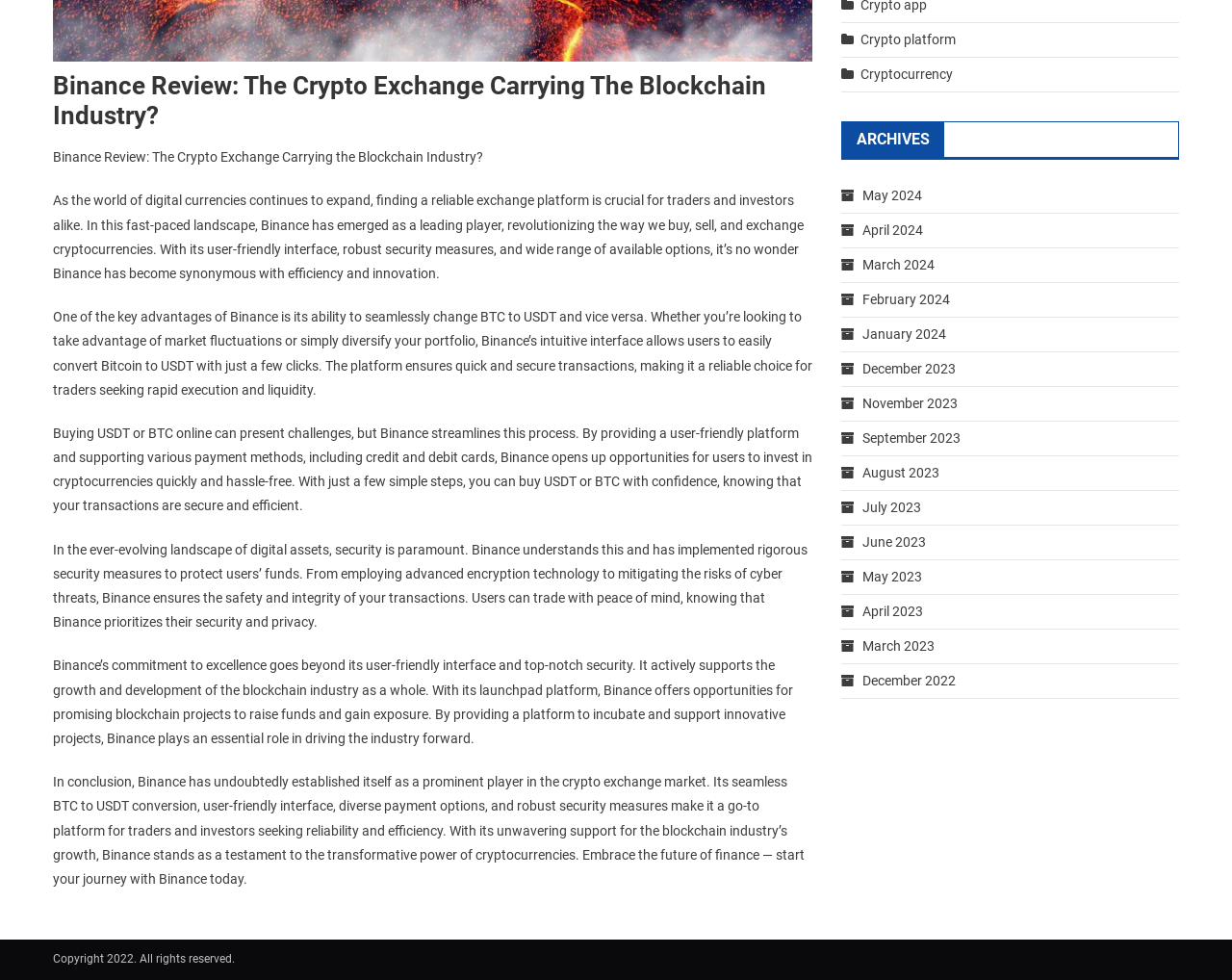Highlight the bounding box of the UI element that corresponds to this description: "Cryptocurrency".

[0.698, 0.068, 0.773, 0.084]